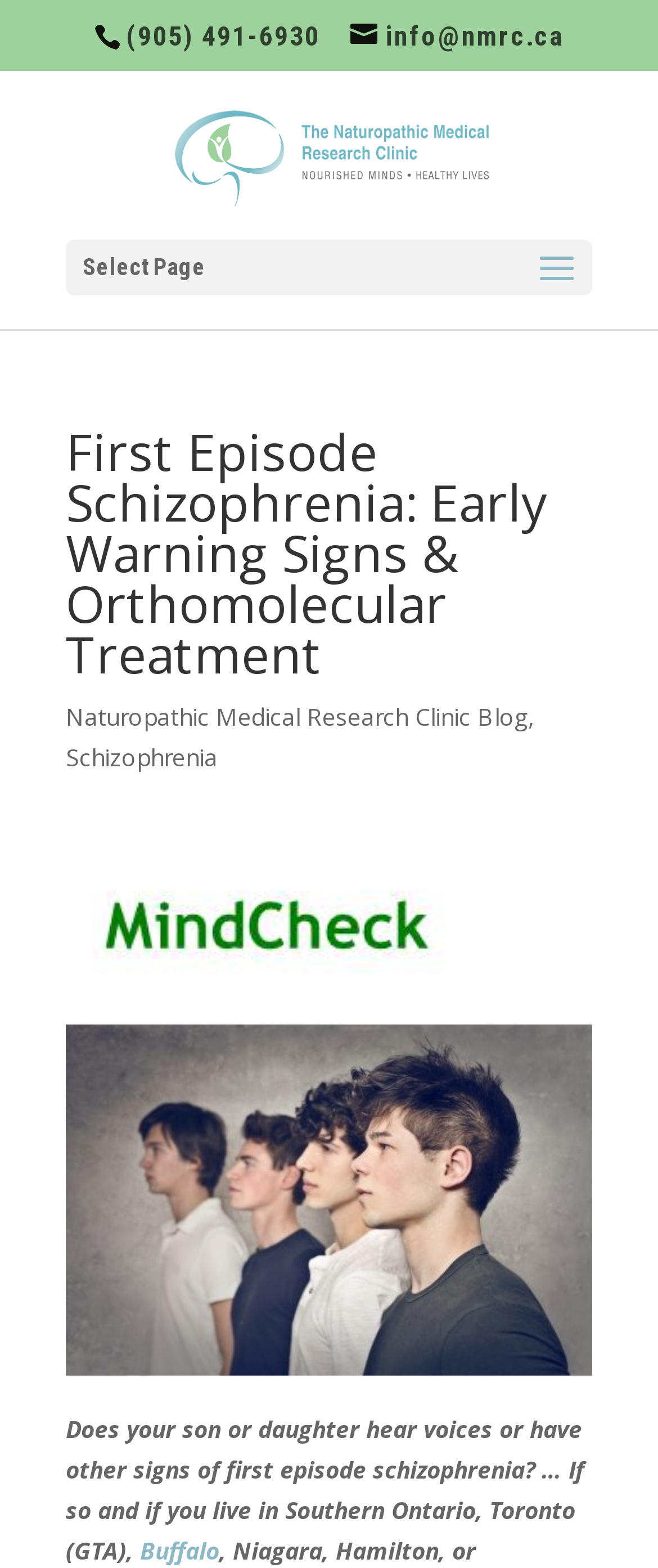Find the headline of the webpage and generate its text content.

First Episode Schizophrenia: Early Warning Signs & Orthomolecular Treatment